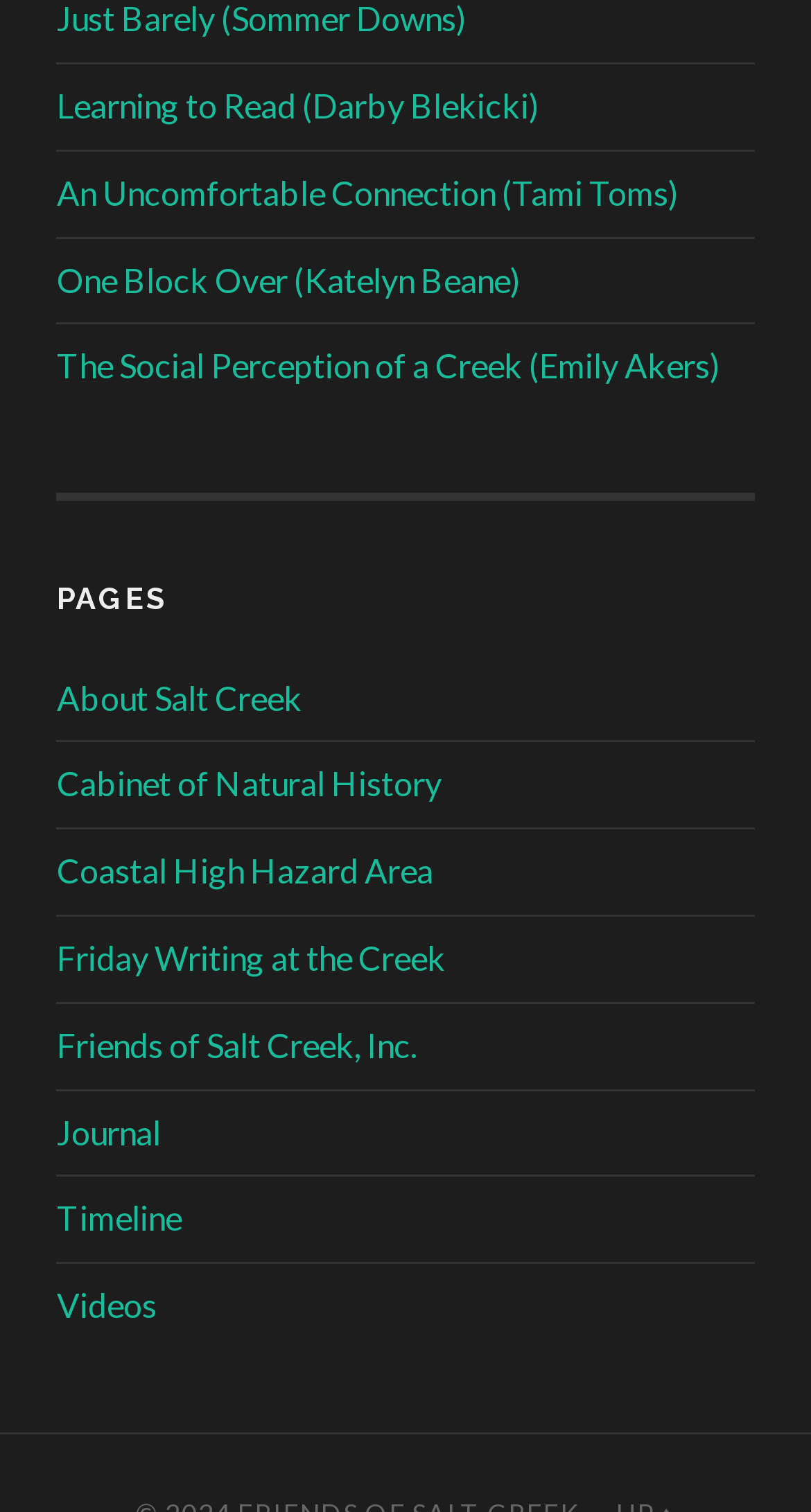Please mark the bounding box coordinates of the area that should be clicked to carry out the instruction: "View 'LANYARDS/BACK-UP LIFE LINE' category".

None